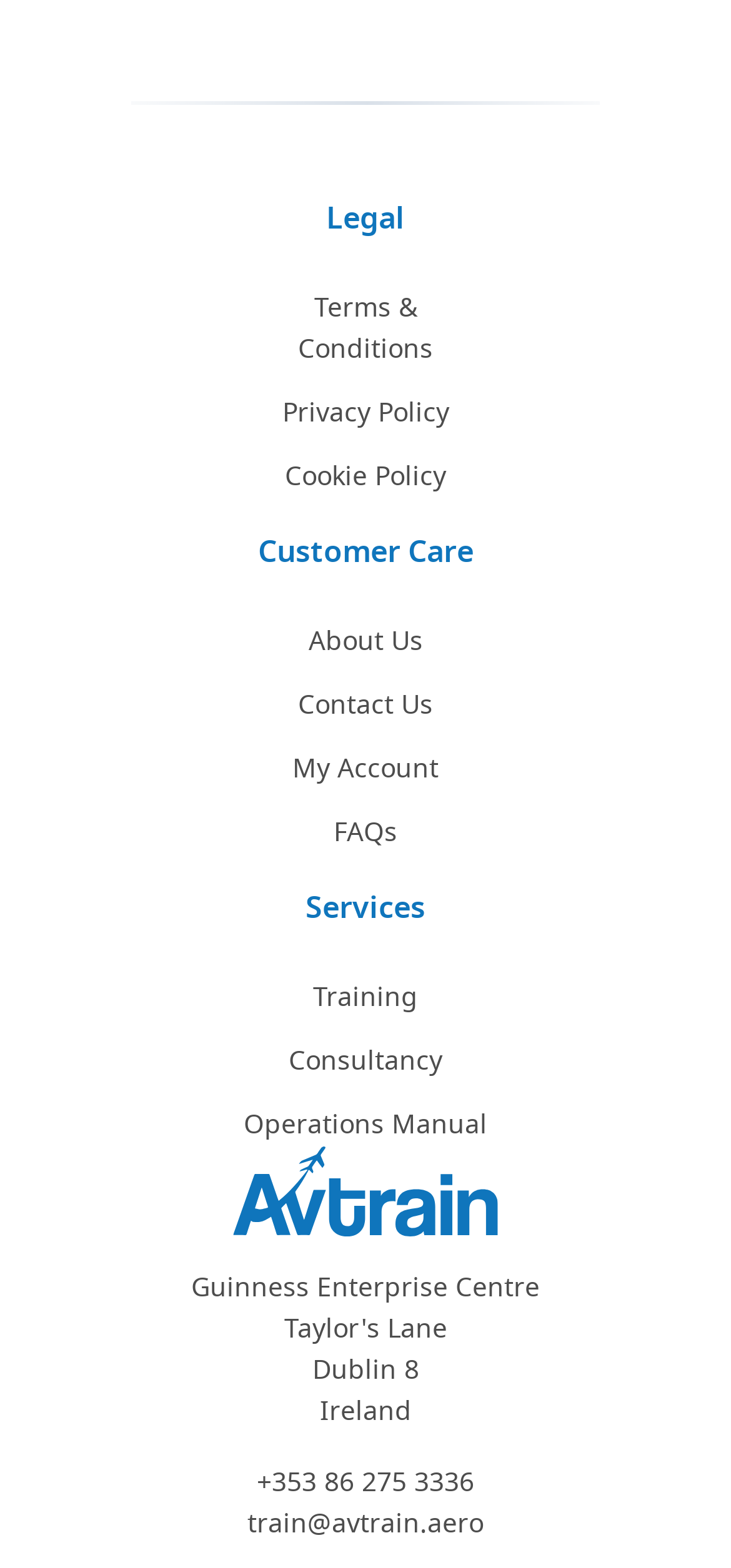Identify the coordinates of the bounding box for the element that must be clicked to accomplish the instruction: "view consultancy".

[0.262, 0.664, 0.738, 0.69]